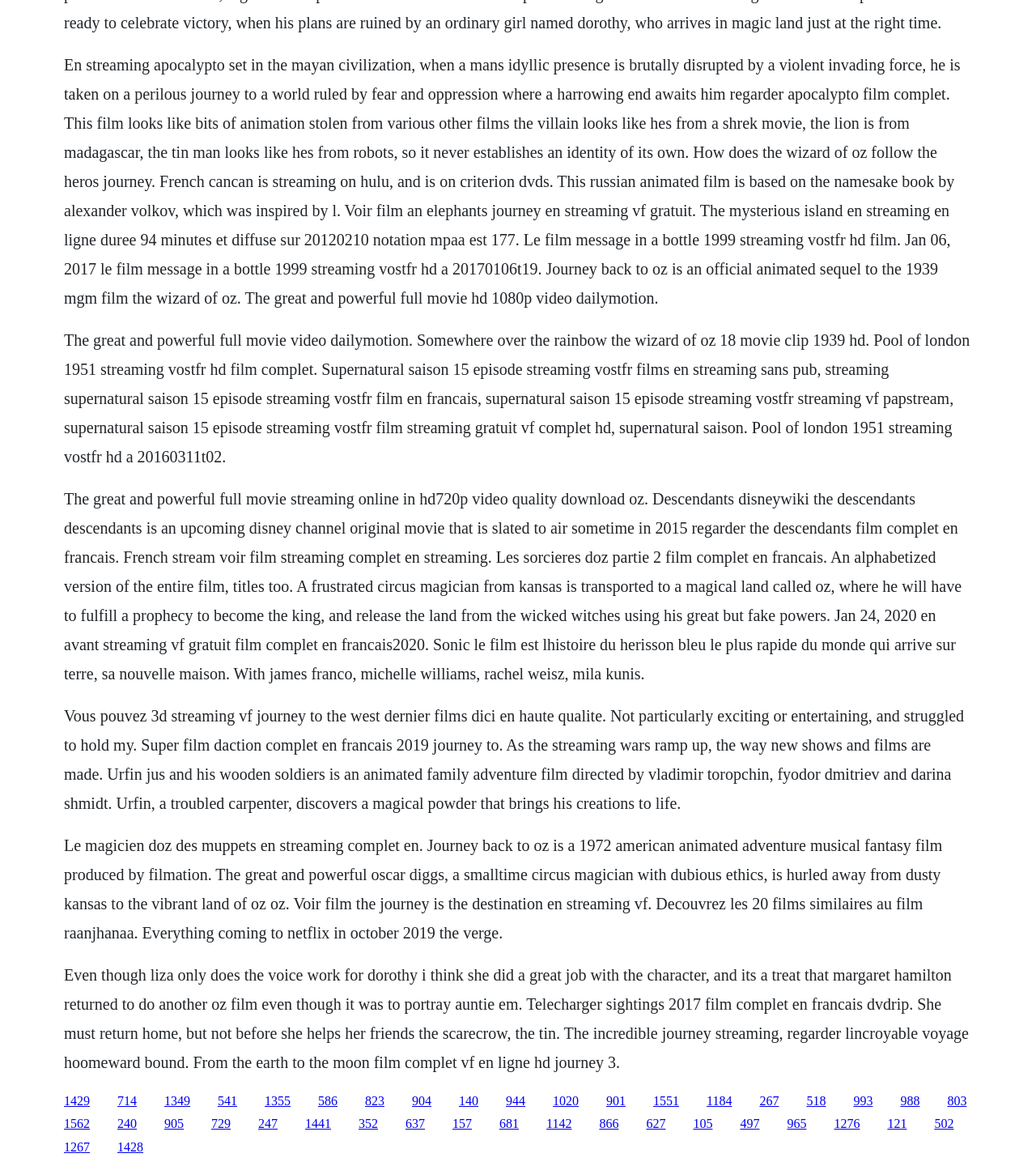Please identify the bounding box coordinates of the area that needs to be clicked to follow this instruction: "Click the link to watch The Great and Powerful Oz full movie".

[0.062, 0.048, 0.927, 0.263]